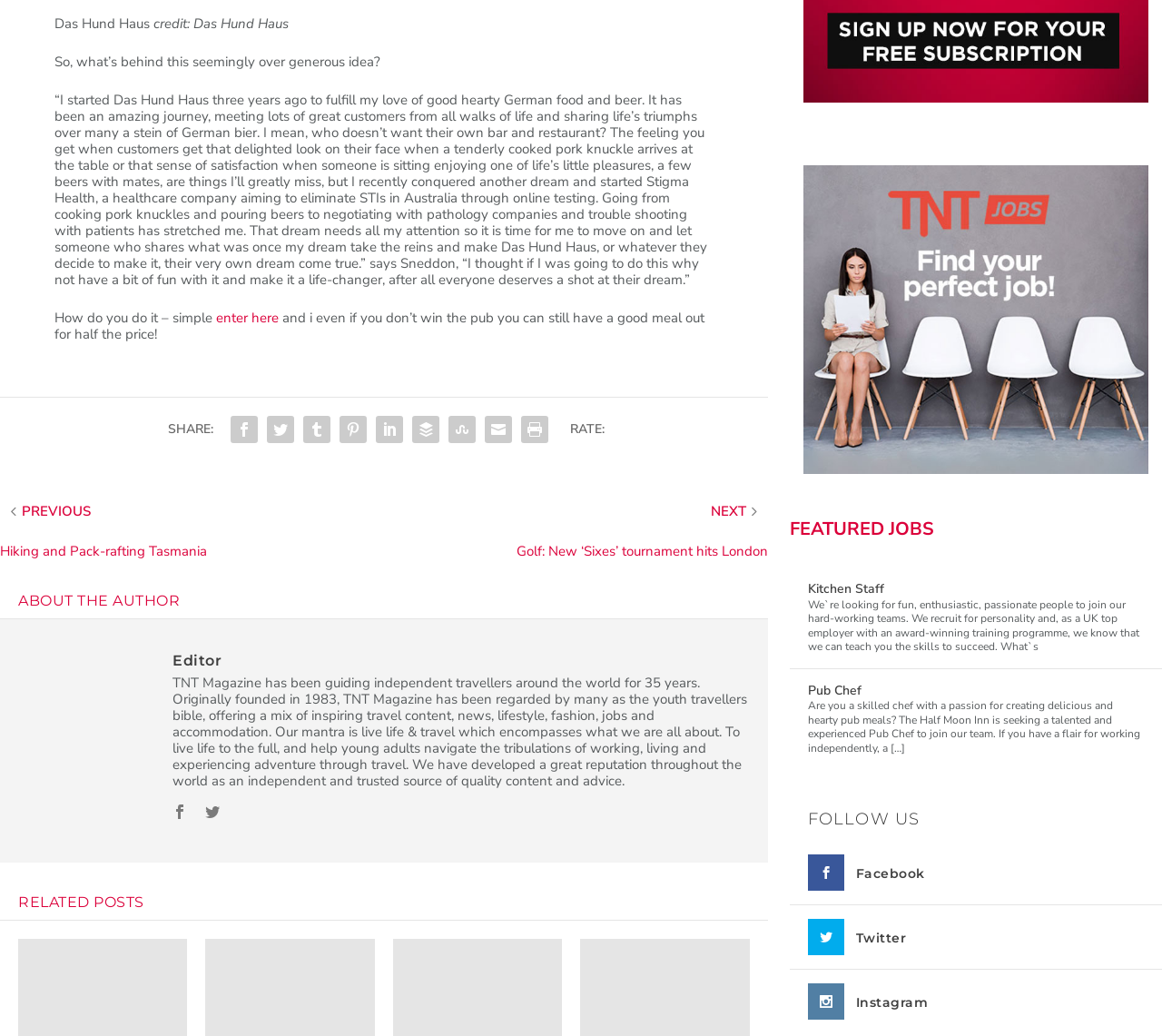Provide a short answer to the following question with just one word or phrase: What is the purpose of Stigma Health, a healthcare company mentioned in the article?

to eliminate STIs in Australia